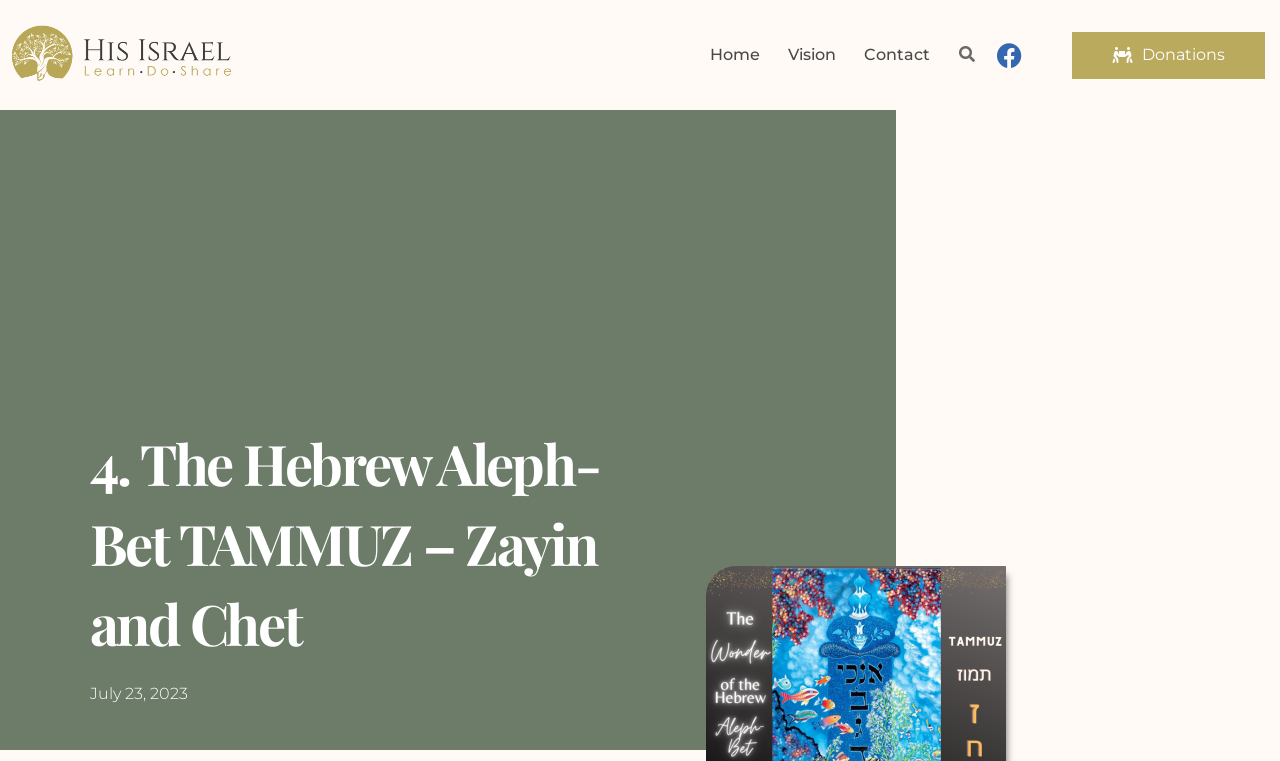What is the purpose of the button on the top right?
Refer to the screenshot and answer in one word or phrase.

Unknown